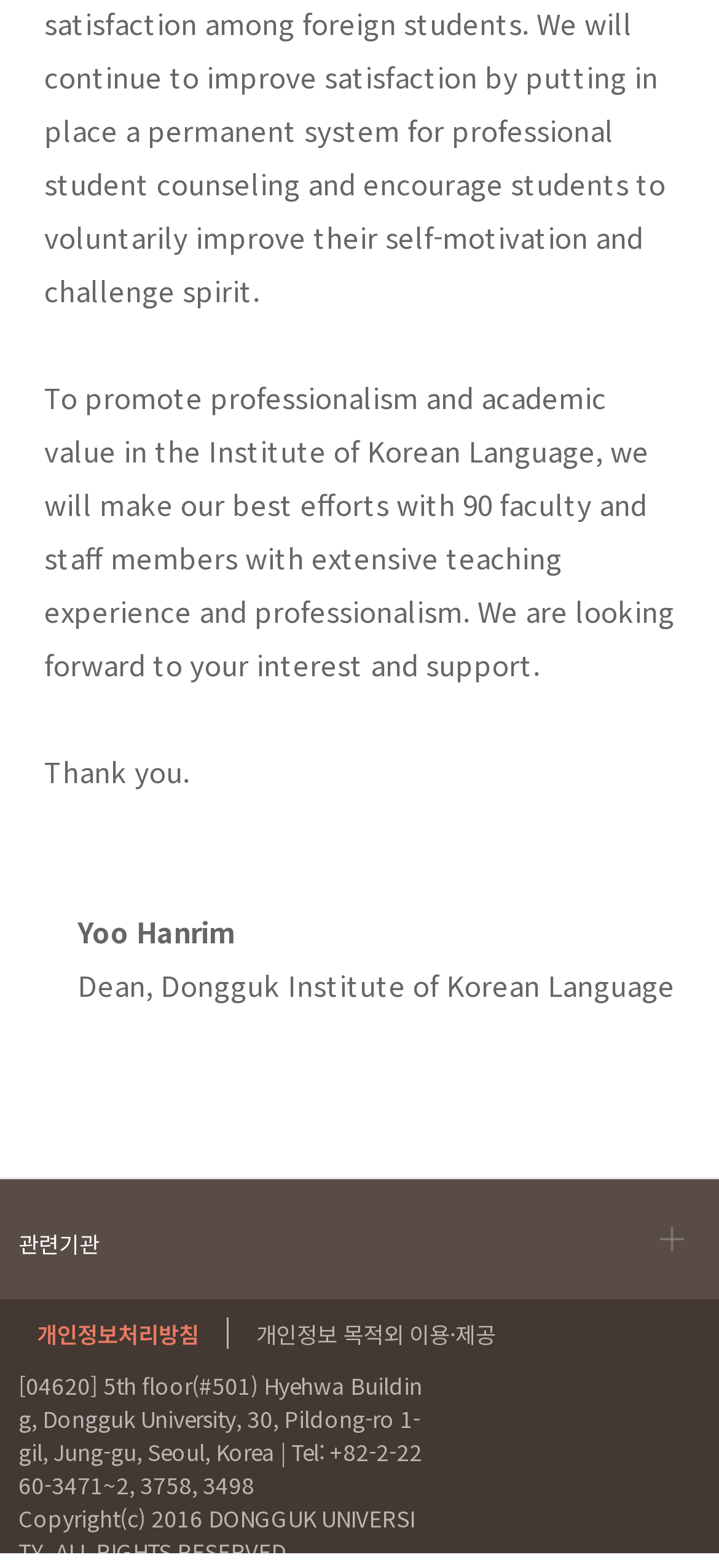Answer the following query concisely with a single word or phrase:
What is the address of Dongguk University?

30, Pildong-ro 1-gil, Jung-gu, Seoul, Korea